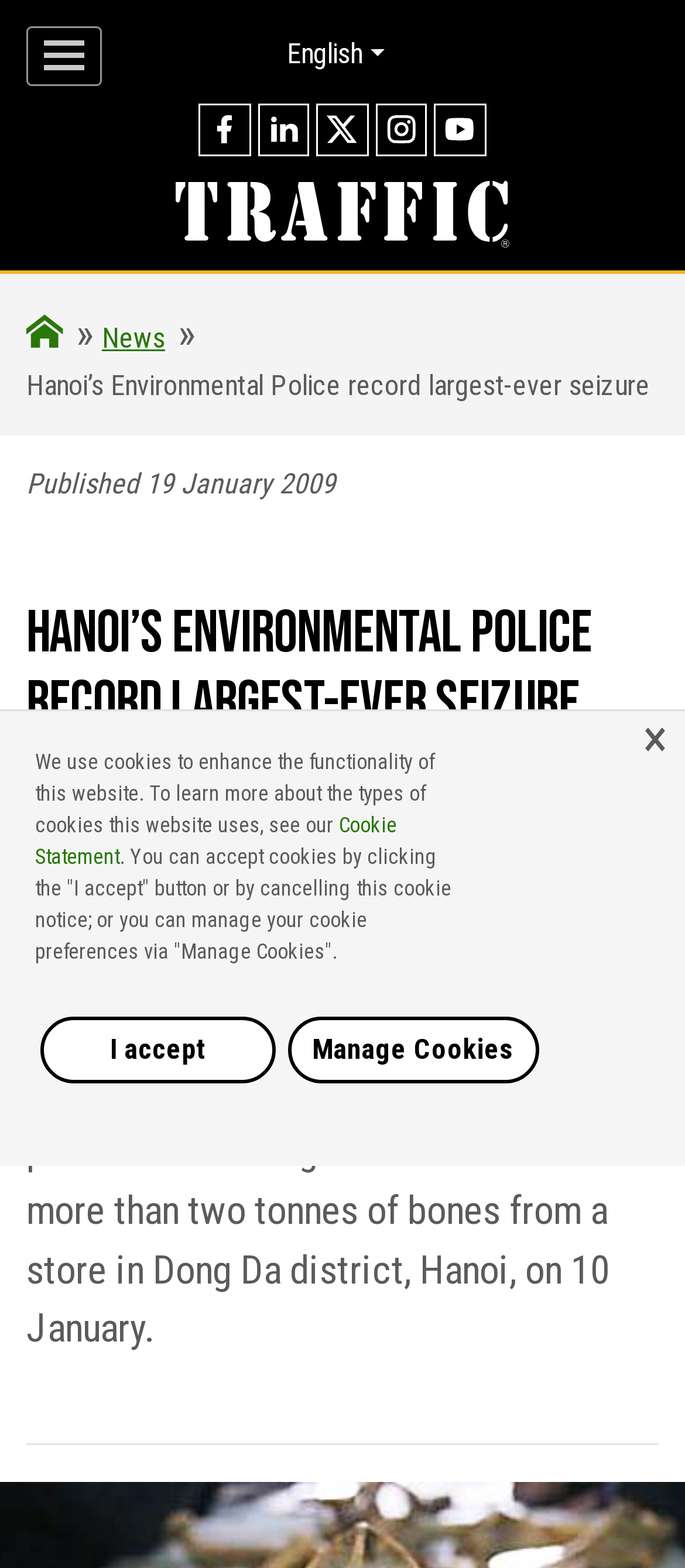Determine the bounding box coordinates of the clickable region to execute the instruction: "Visit our Facebook Page". The coordinates should be four float numbers between 0 and 1, denoted as [left, top, right, bottom].

[0.29, 0.066, 0.366, 0.099]